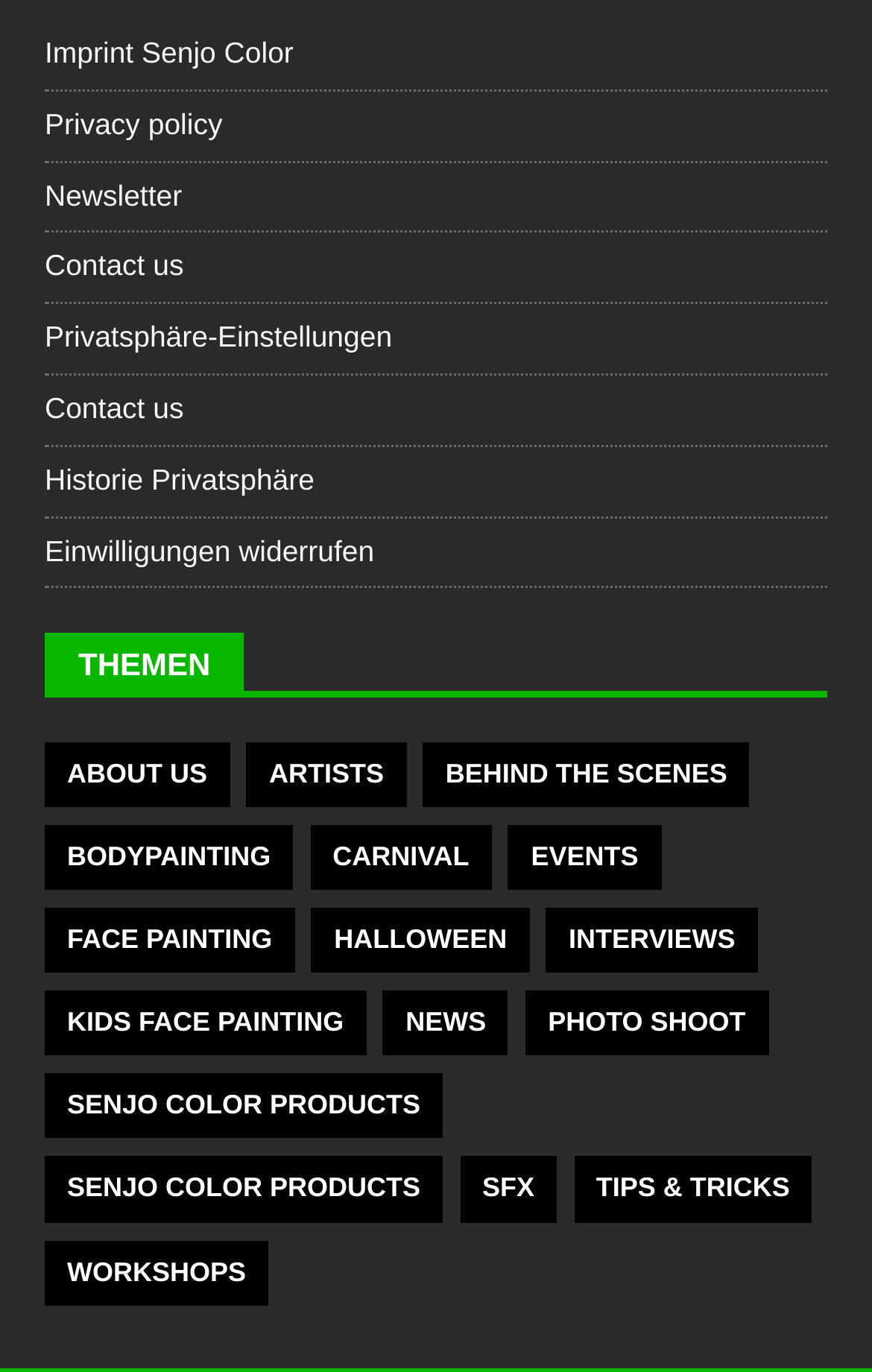How many main categories are there?
Please give a detailed answer to the question using the information shown in the image.

I counted the number of links under the 'THEMEN' heading, which are 'ABOUT US', 'ARTISTS', 'BEHIND THE SCENES', 'BODYPAINTING', 'CARNIVAL', 'EVENTS', 'FACE PAINTING', 'HALLOWEEN', 'INTERVIEWS', 'KIDS FACE PAINTING', and 'NEWS'. There are 11 links in total.